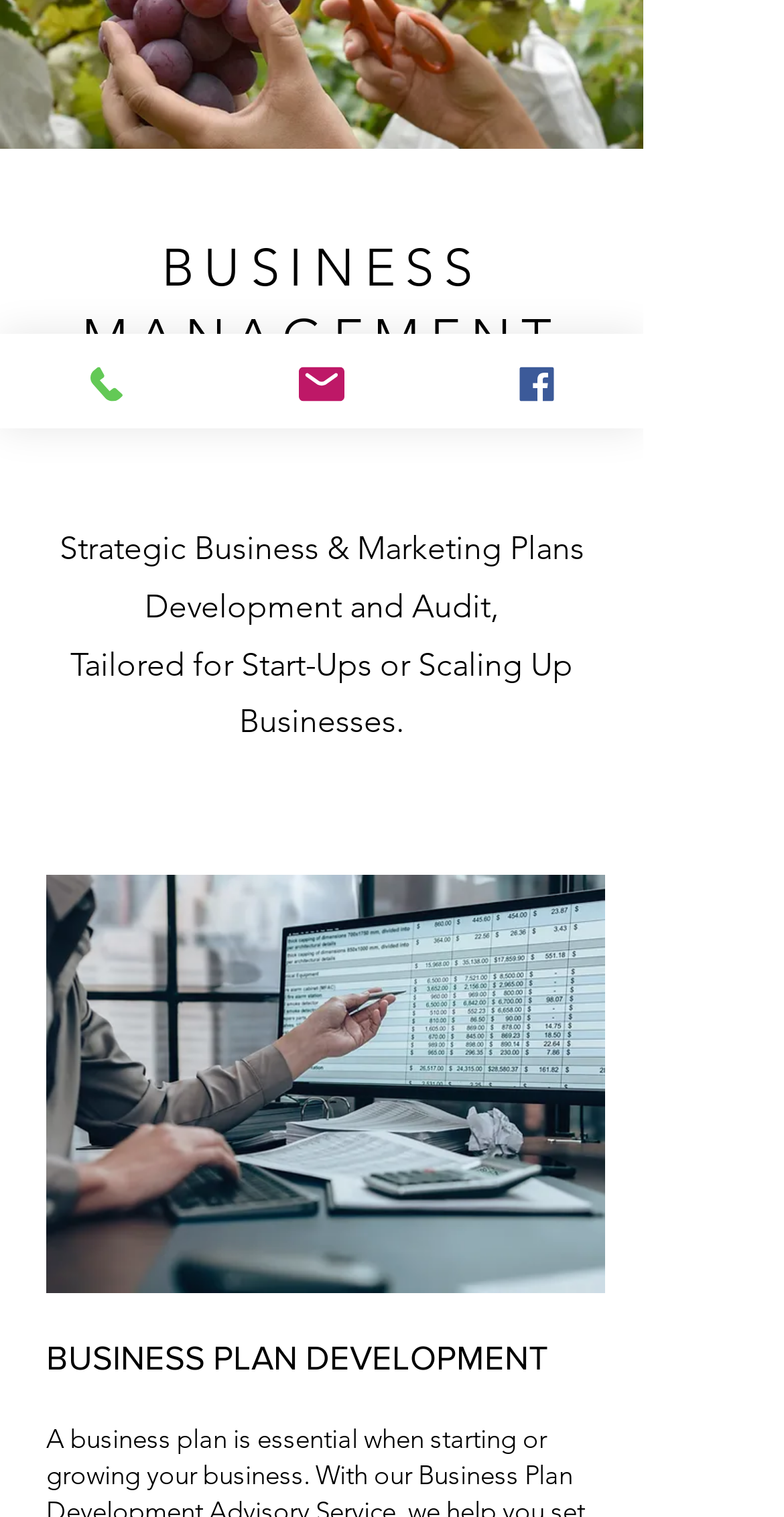Identify the bounding box coordinates for the UI element described as follows: "Facebook". Ensure the coordinates are four float numbers between 0 and 1, formatted as [left, top, right, bottom].

[0.547, 0.22, 0.821, 0.282]